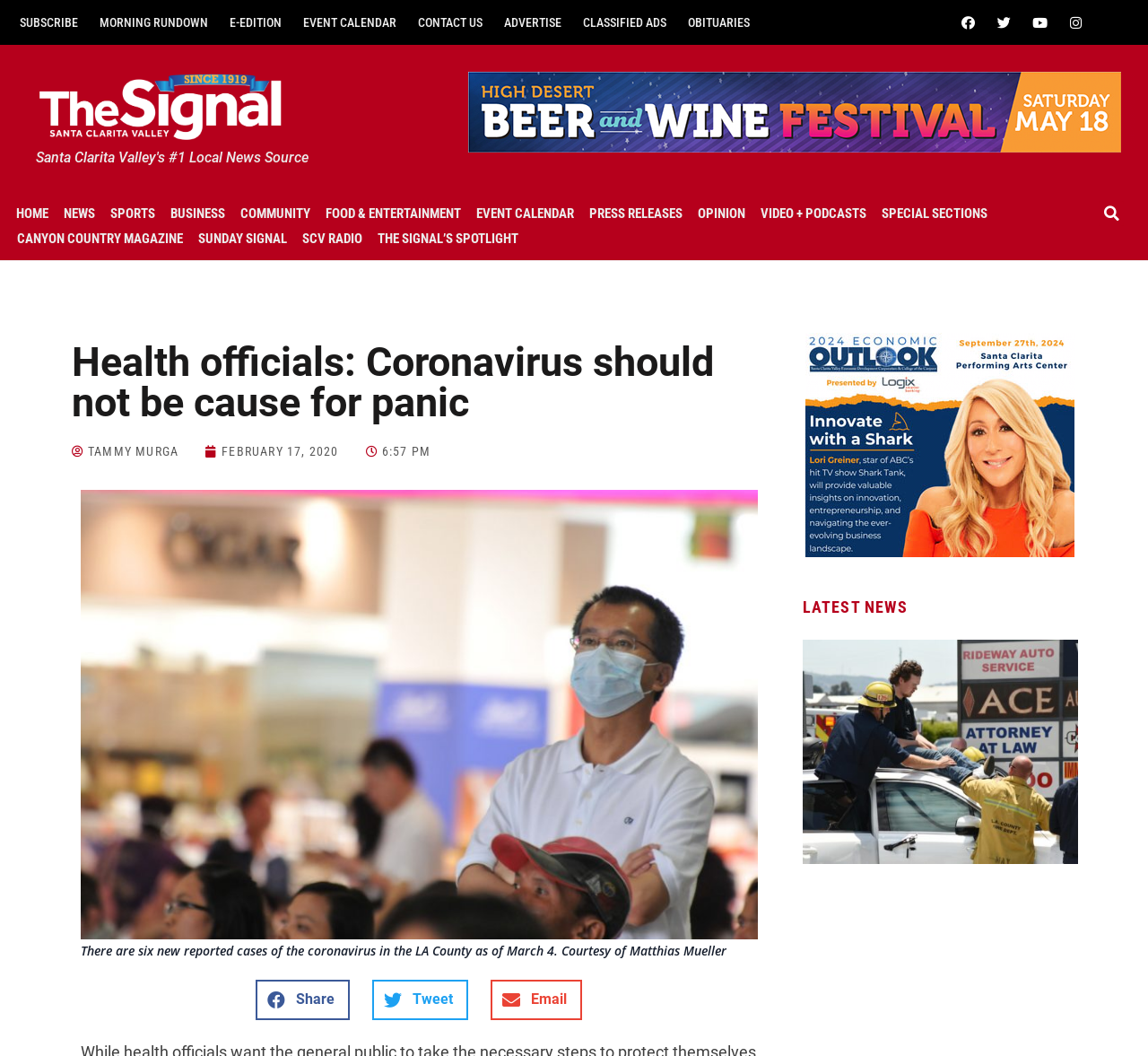How many new reported cases of coronavirus are in LA County as of March 4?
Based on the image, answer the question with as much detail as possible.

I found the answer by looking at the figure element with the caption 'There are six new reported cases of the coronavirus in the LA County as of March 4.' which provides the information about the number of new reported cases.